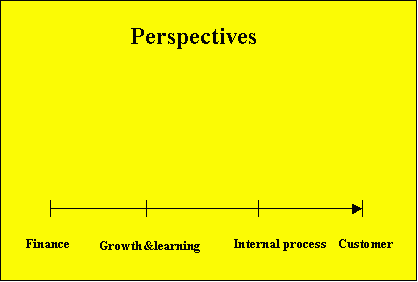Offer an in-depth caption for the image presented.

The image presents a diagram titled "Perspectives," set against a bright yellow background. It illustrates a linear spectrum that encompasses four key dimensions critical for evaluating performance: "Finance," "Growth & Learning," "Internal Process," and "Customer." Each term is strategically placed along the line, indicating a progression from the financial perspective on the left to the customer perspective on the right. This visual aids in understanding the multifaceted approach necessary for effective service management, highlighting the interplay between these dimensions in organizational strategy and reporting.